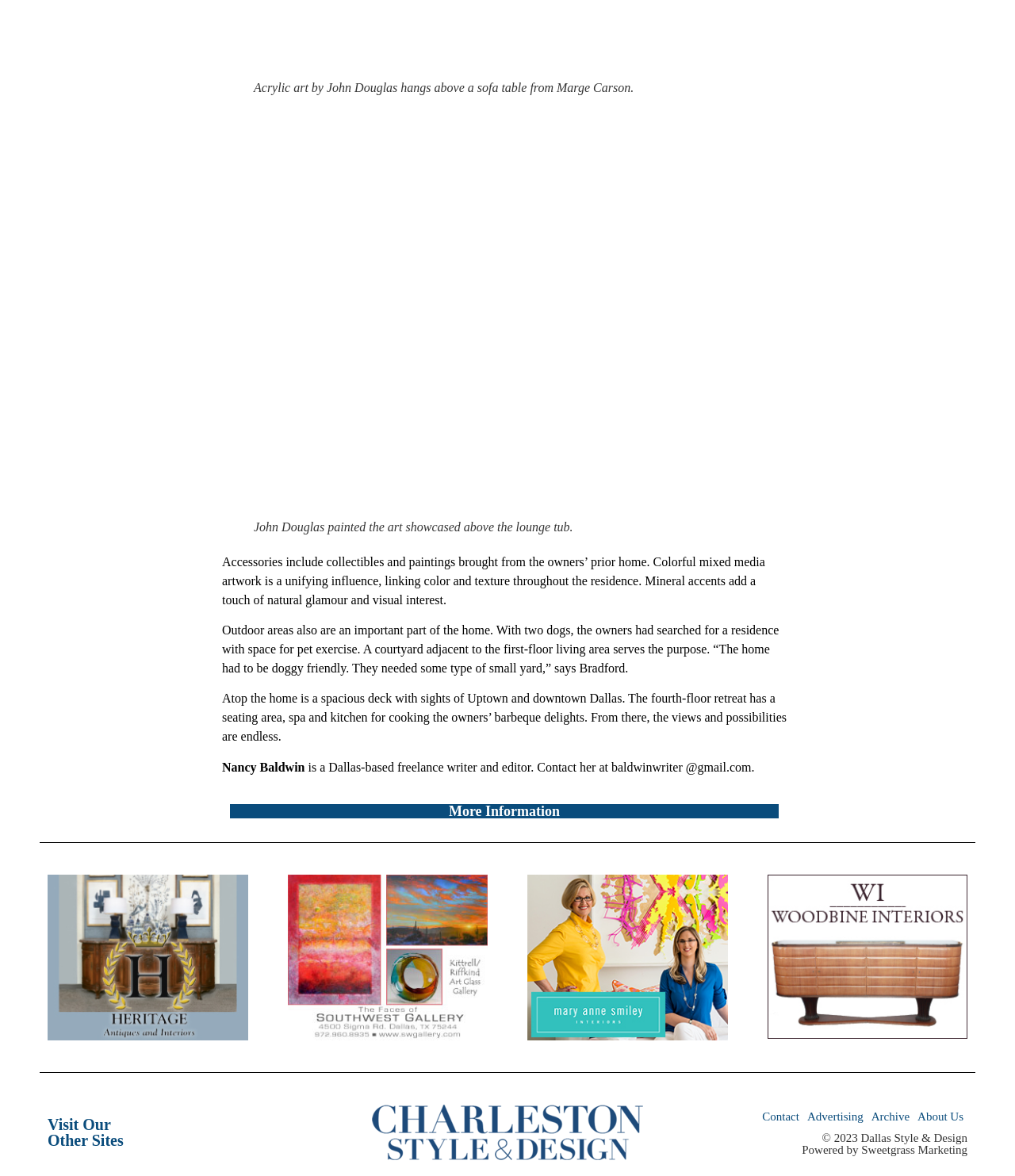Answer the following query concisely with a single word or phrase:
Who is the author of the article?

Nancy Baldwin